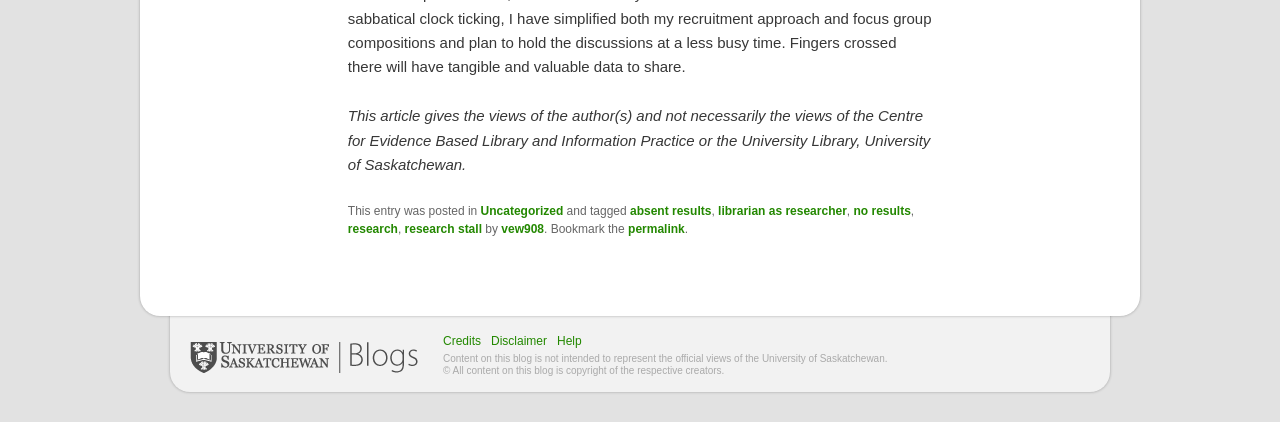Please analyze the image and give a detailed answer to the question:
What is the category of the post?

The category of the post is 'Uncategorized', which is mentioned in the link element with bounding box coordinates [0.375, 0.483, 0.44, 0.516]